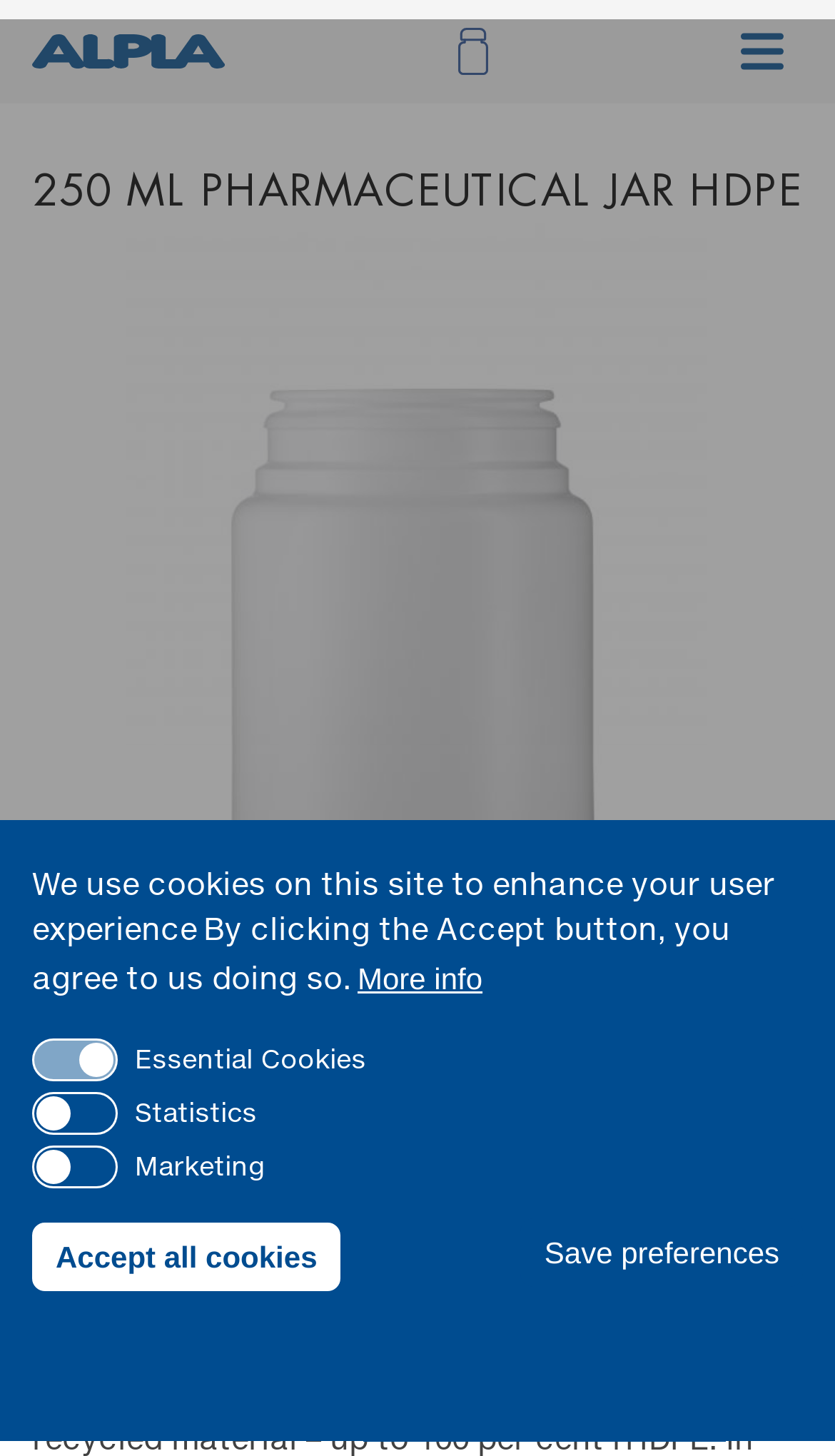Please specify the bounding box coordinates of the clickable region to carry out the following instruction: "View ALPLA Group website". The coordinates should be four float numbers between 0 and 1, in the format [left, top, right, bottom].

[0.038, 0.023, 0.269, 0.048]